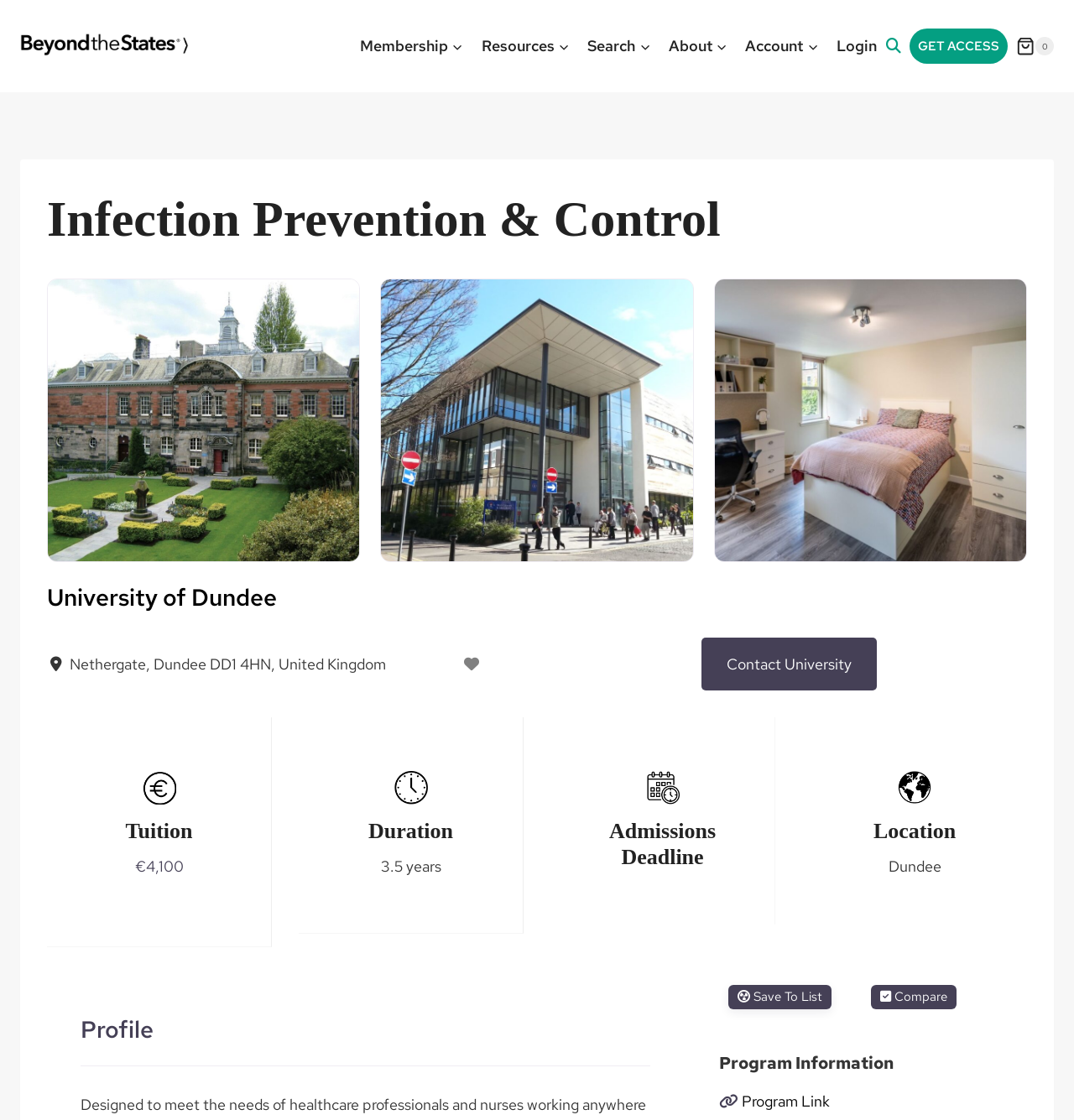Predict the bounding box of the UI element based on the description: "AboutExpand". The coordinates should be four float numbers between 0 and 1, formatted as [left, top, right, bottom].

[0.614, 0.022, 0.686, 0.06]